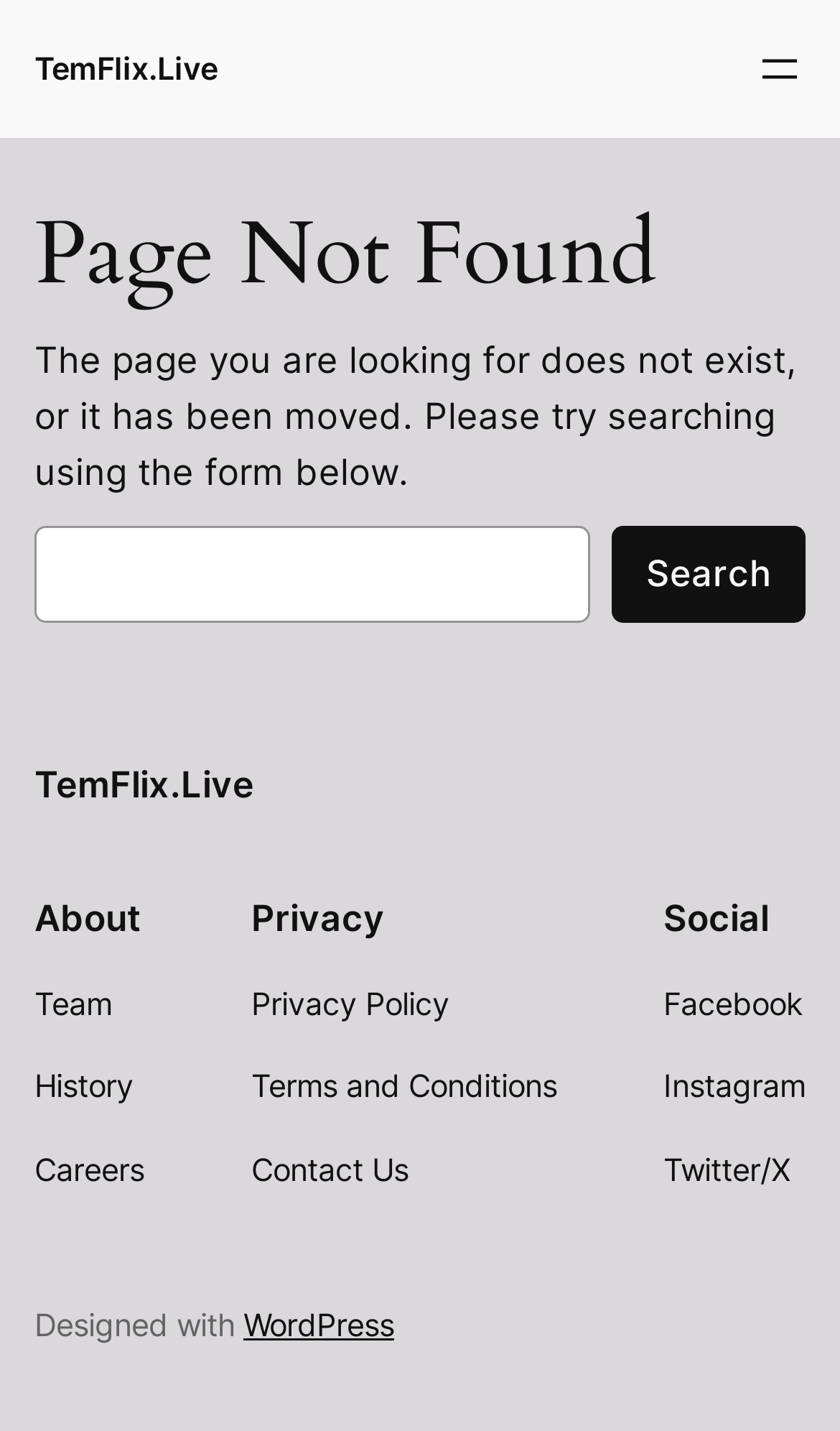Review the image closely and give a comprehensive answer to the question: How many links are there in the 'About' section?

In the 'About' section, there are three links to 'Team', 'History', and 'Careers' pages.